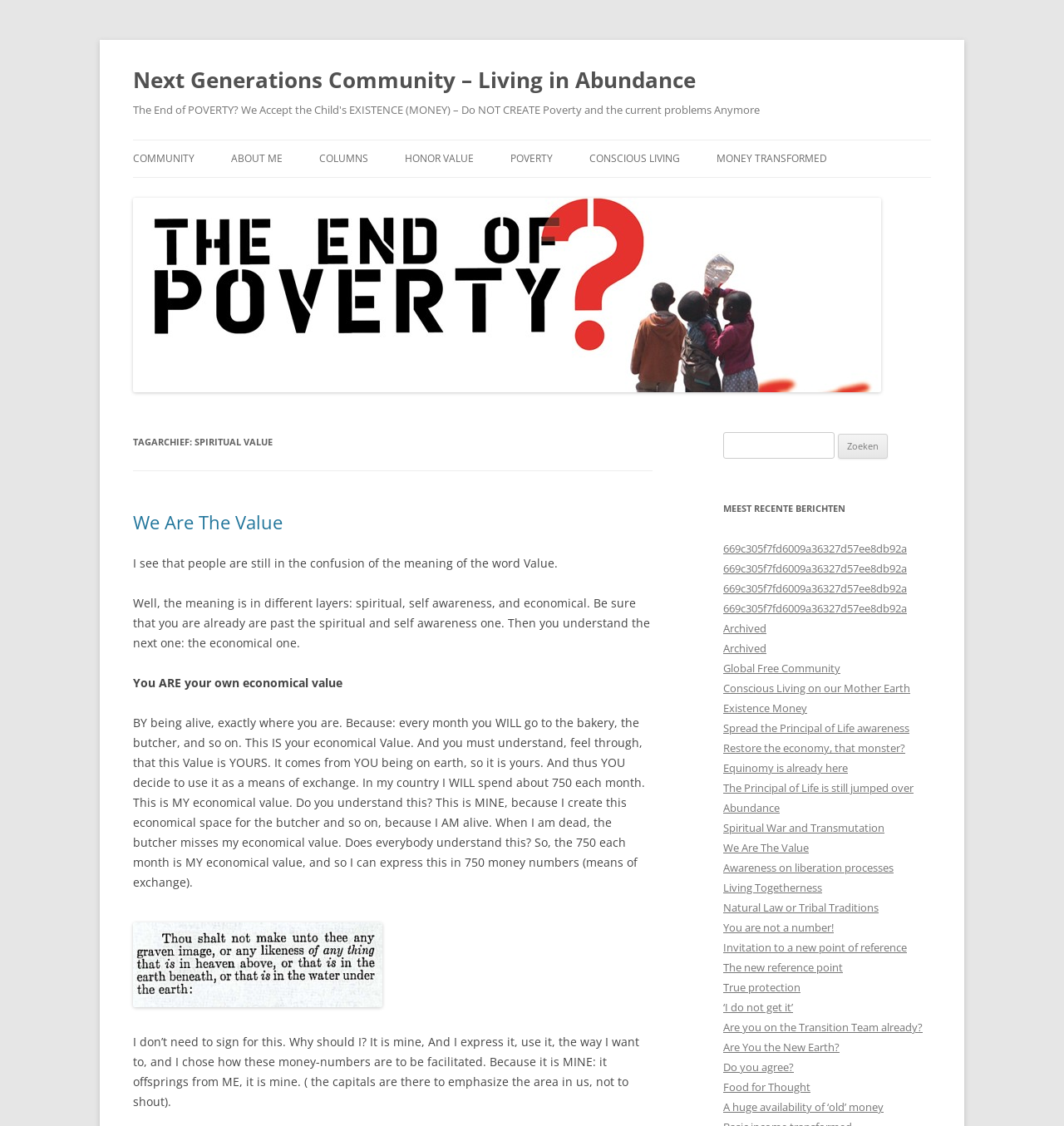What is the topic of the article 'We Are The Value'?
Please give a detailed and elaborate answer to the question.

The article 'We Are The Value' is located in the main content section of the webpage and discusses the concept of economical value, explaining that it comes from being alive and is a means of exchange.